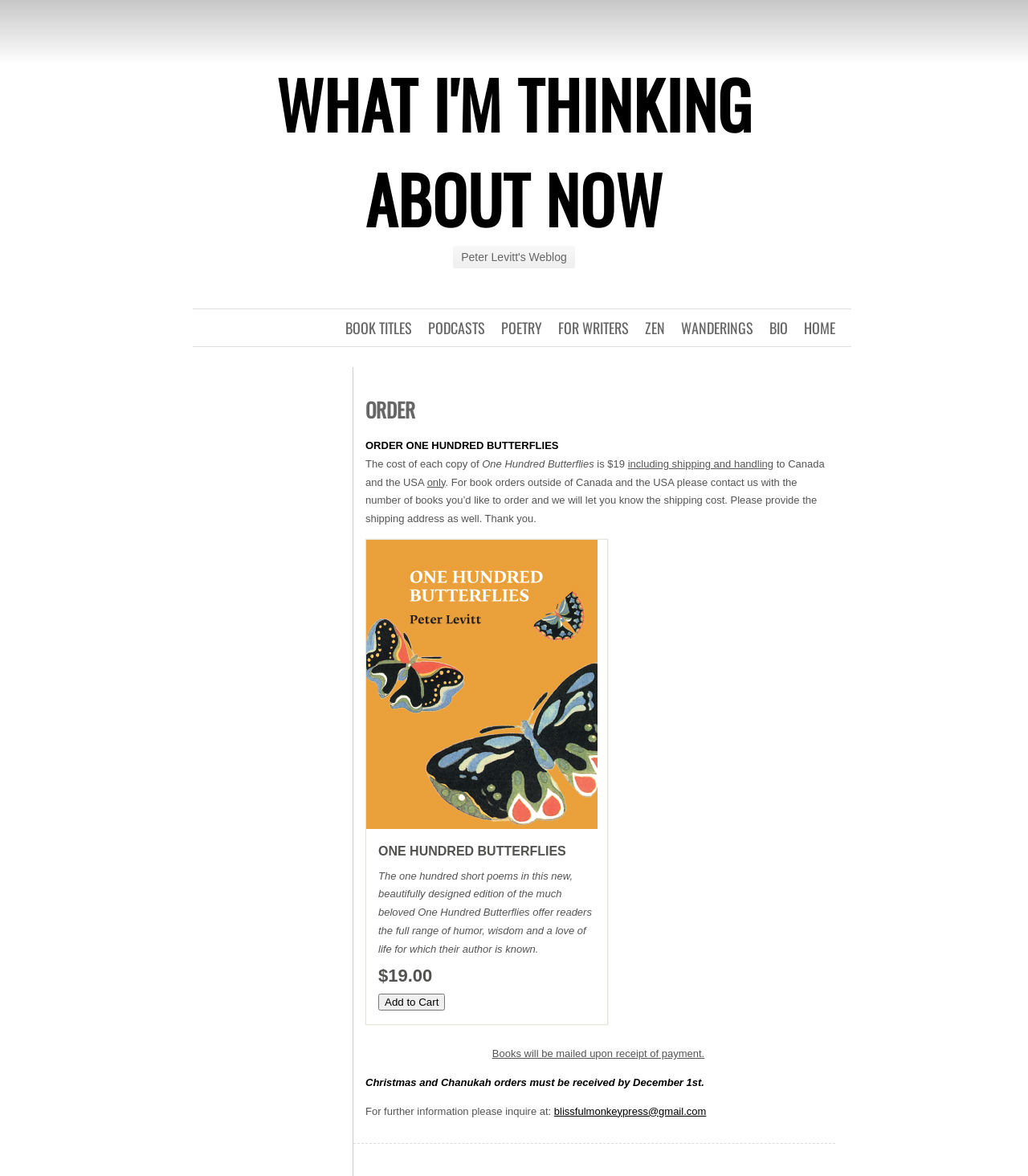Identify the first-level heading on the webpage and generate its text content.

WHAT I'M THINKING ABOUT NOW